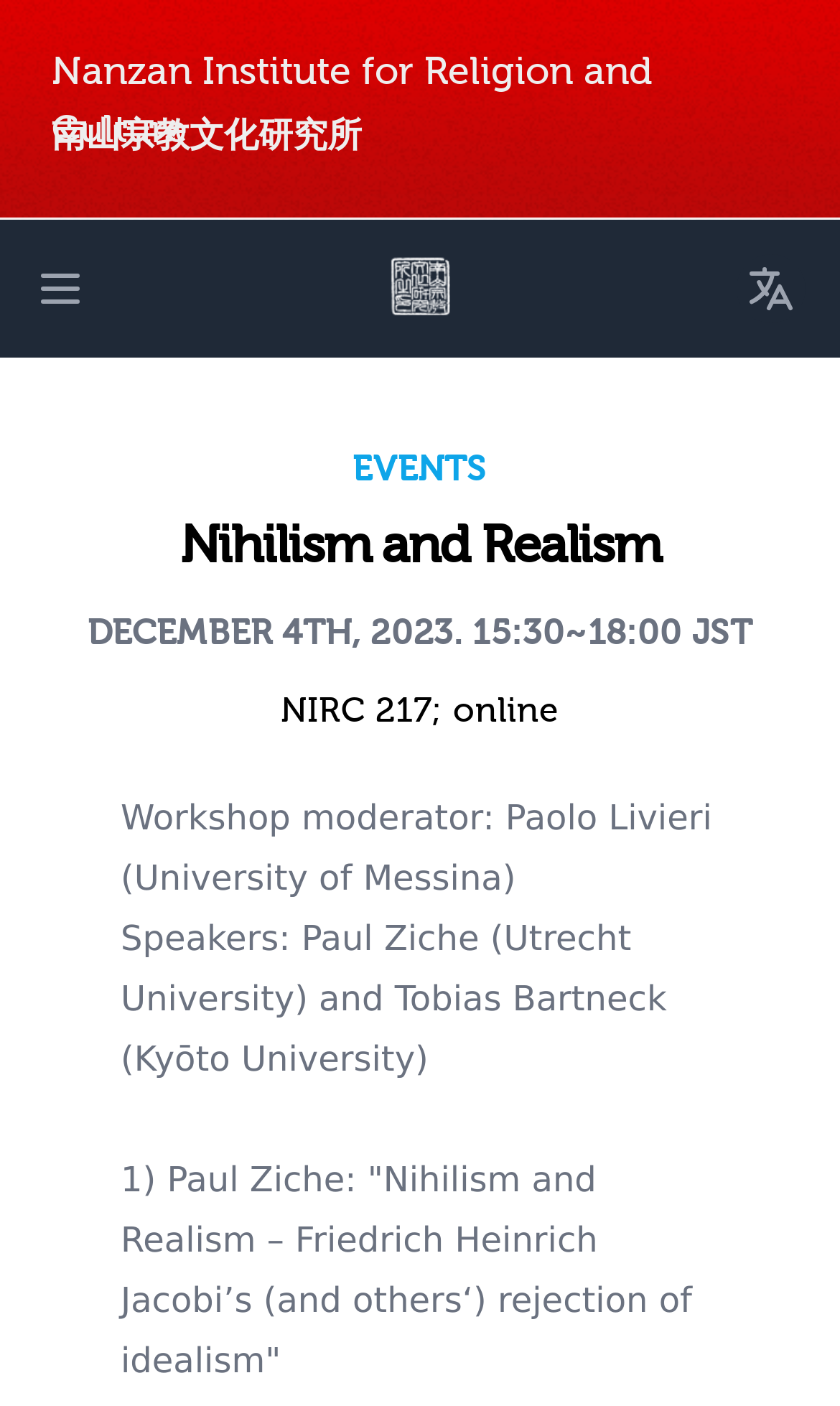What is the topic of the upcoming event?
Please craft a detailed and exhaustive response to the question.

The topic of the upcoming event can be found in the heading 'EVENTS Nihilism and Realism' on the page, which suggests that the event is related to Nihilism and Realism.